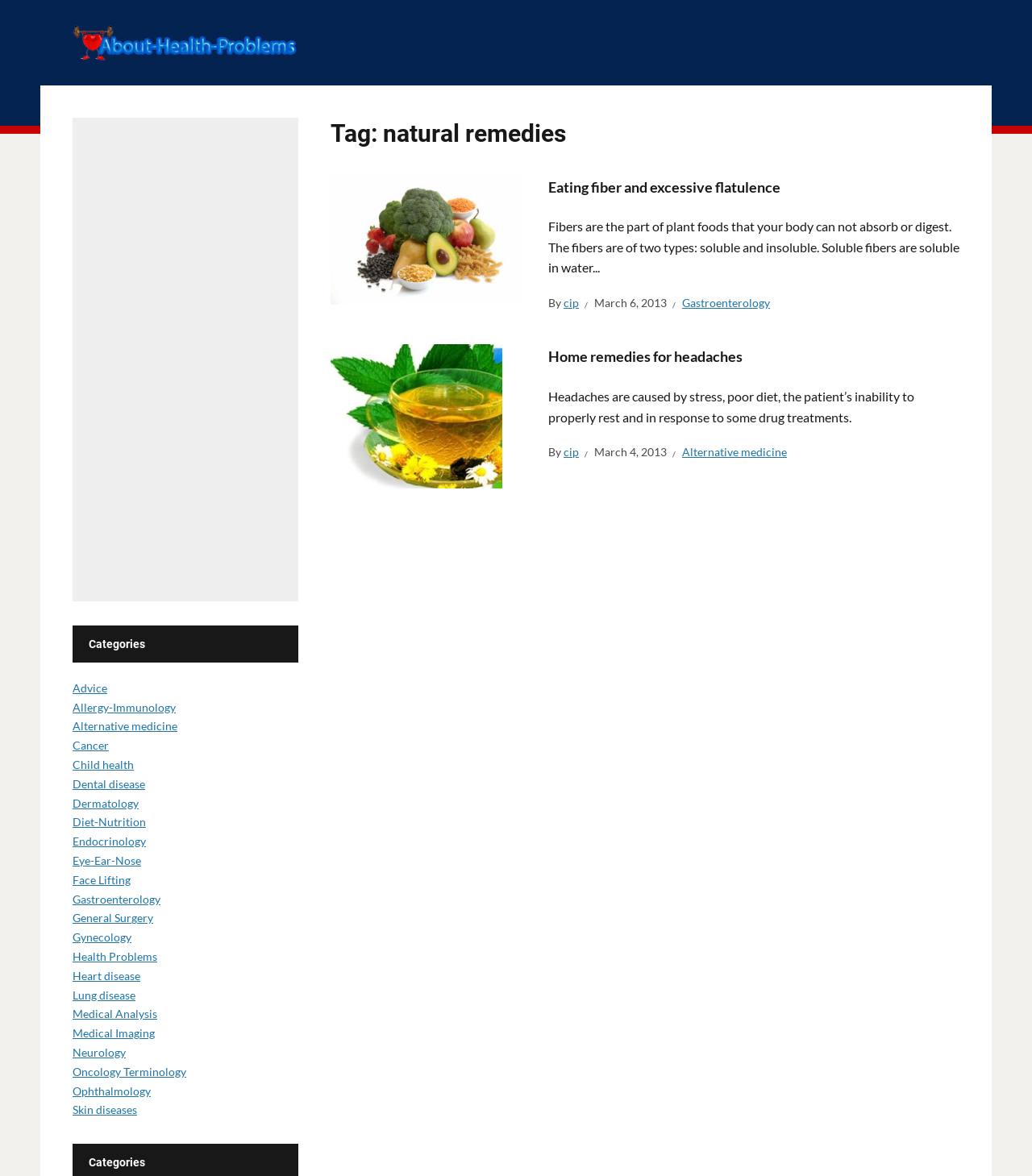Identify the bounding box of the HTML element described here: "Dermatology". Provide the coordinates as four float numbers between 0 and 1: [left, top, right, bottom].

[0.07, 0.677, 0.134, 0.689]